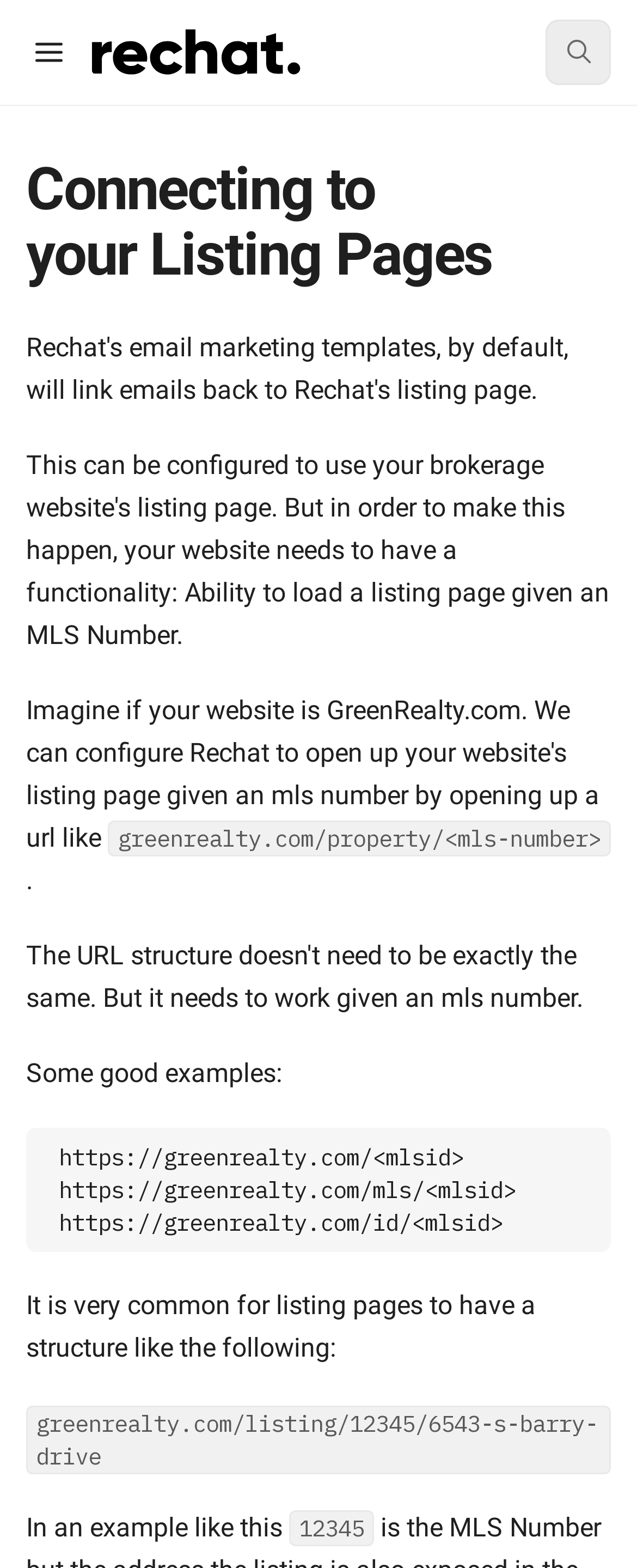What is the format of the URLs provided in the code section?
Based on the image, provide your answer in one word or phrase.

https://greenrealty.com/<mlsid>